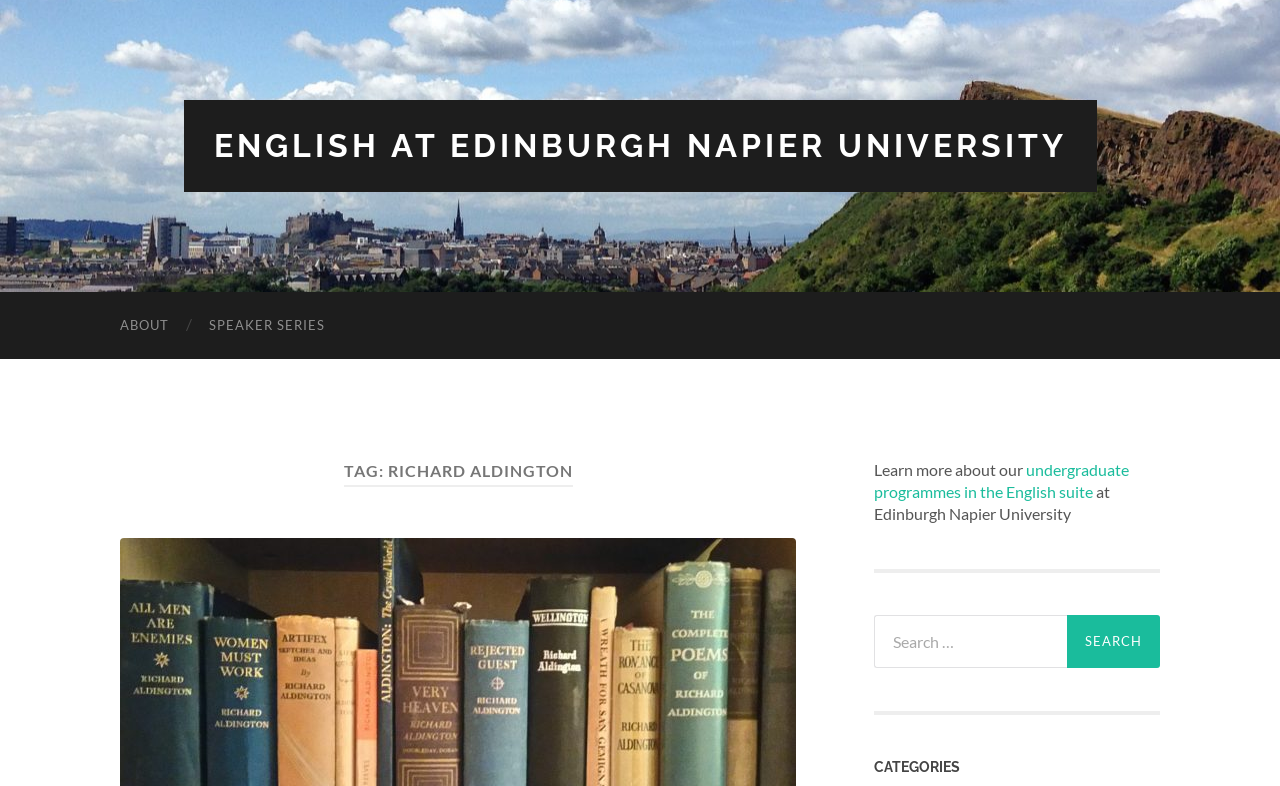Please provide the main heading of the webpage content.

TAG: RICHARD ALDINGTON